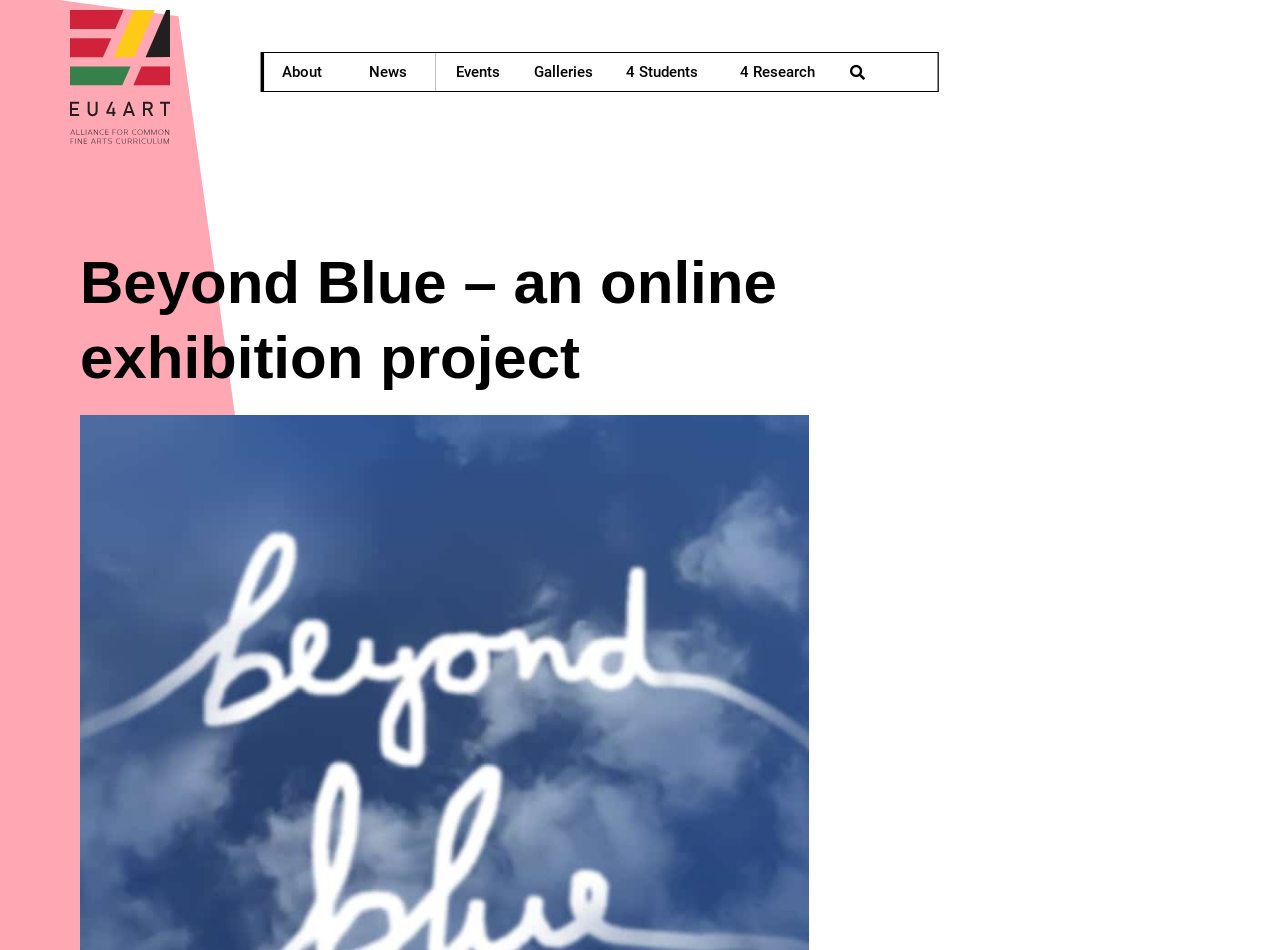Determine the bounding box for the described UI element: "4 Research".

[0.544, 0.034, 0.669, 0.118]